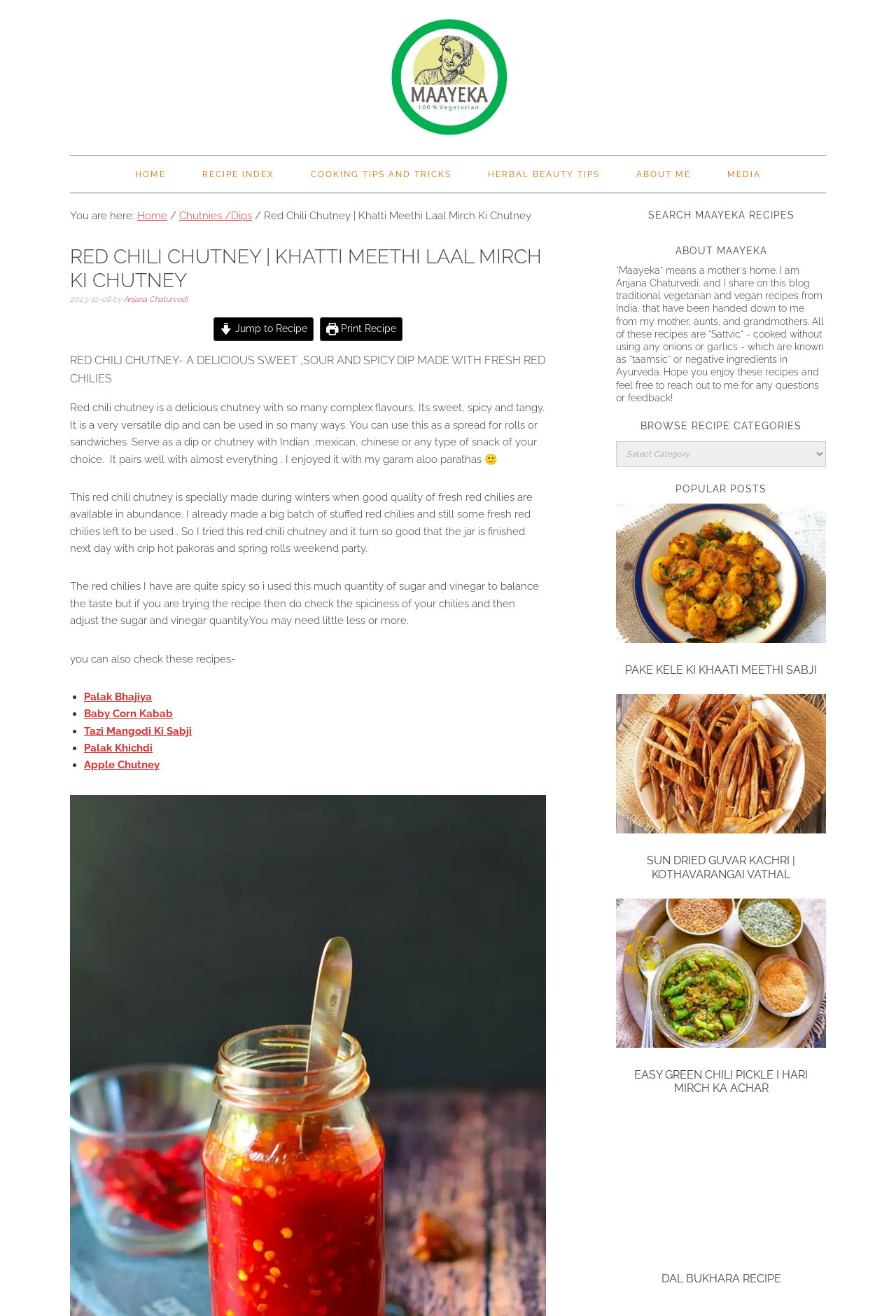Generate a thorough caption that explains the contents of the webpage.

This webpage is about a recipe blog called Maayeka, which focuses on traditional vegetarian and vegan recipes from India. At the top of the page, there is a navigation menu with links to the home page, recipe index, cooking tips, herbal beauty tips, about the author, and media. Below the navigation menu, there is a breadcrumb trail showing the current page's location within the website.

The main content of the page is a recipe for Red Chili Chutney, which is a sweet, sour, and spicy dip made with fresh red chilies. The recipe is written in a conversational tone and includes a brief introduction, a list of ingredients, and step-by-step instructions. There are also several links to other related recipes, such as Palak Bhajiya and Apple Chutney.

To the right of the main content, there are several sections, including a search bar, a brief introduction to the blog and its author, a list of popular posts, and a section for browsing recipe categories. The popular posts section features several articles with images and headings, including Pake Kele ki khaati Meethi Sabji, Sun Dried Guvar Kachri, and Easy Green Chili Pickle.

Throughout the page, there are several images, including a small icon for the blog's logo, images for the recipe, and images for the popular posts. The overall layout is organized and easy to navigate, with clear headings and concise text.